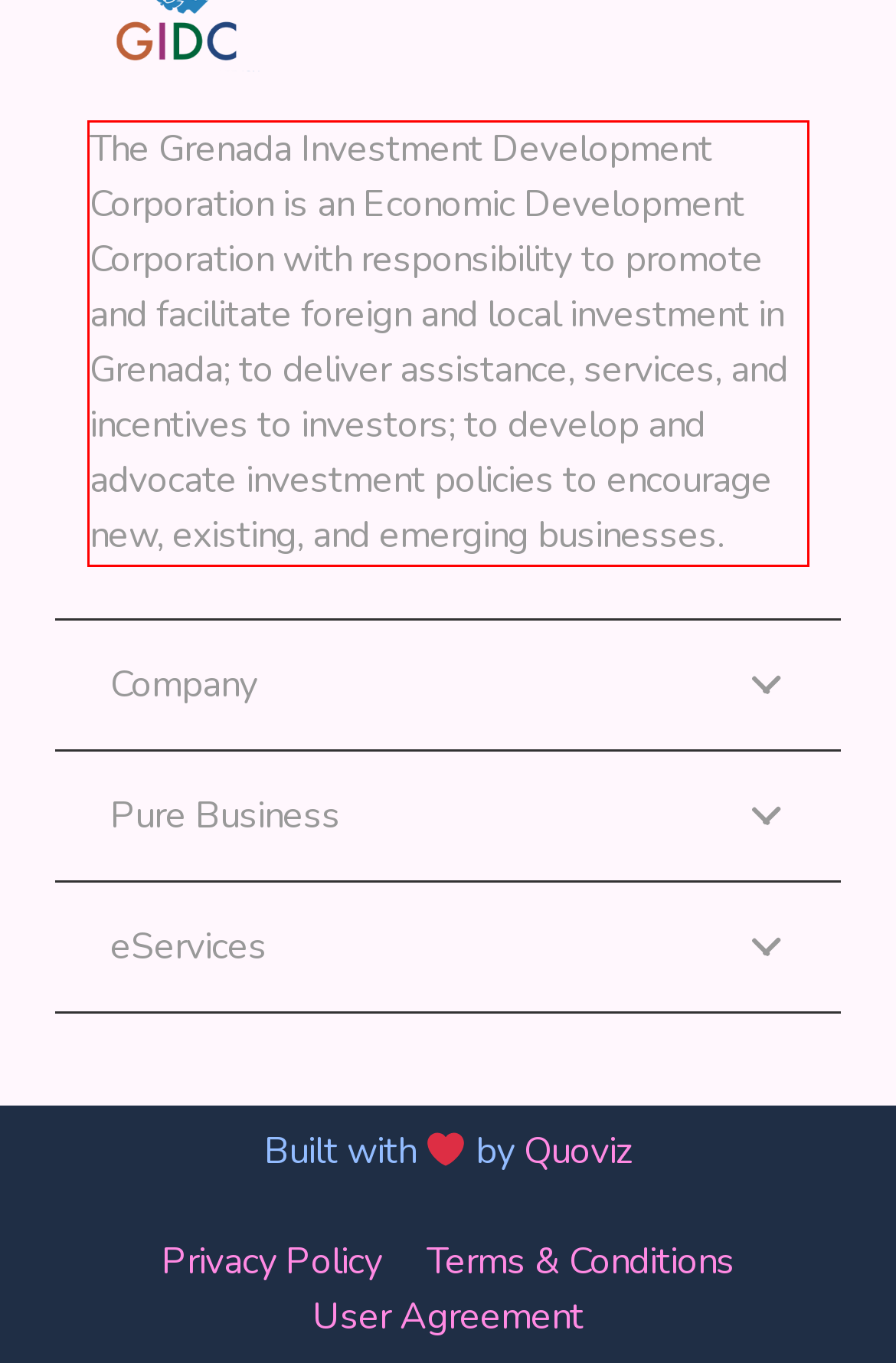You have a screenshot of a webpage where a UI element is enclosed in a red rectangle. Perform OCR to capture the text inside this red rectangle.

The Grenada Investment Development Corporation is an Economic Development Corporation with responsibility to promote and facilitate foreign and local investment in Grenada; to deliver assistance, services, and incentives to investors; to develop and advocate investment policies to encourage new, existing, and emerging businesses.